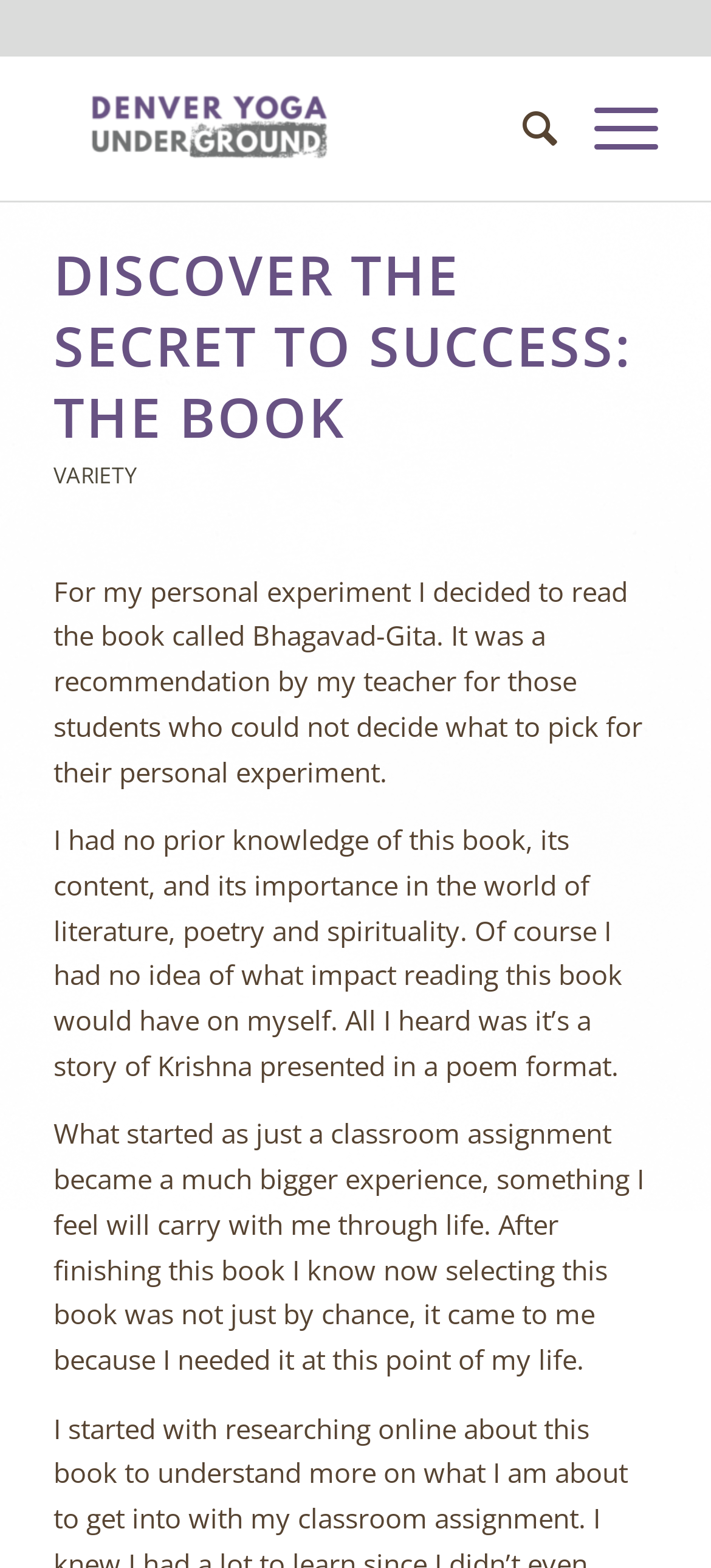Generate a thorough caption detailing the webpage content.

The webpage appears to be a blog post or article about the author's personal experience reading the book "Bhagavad-Gita". At the top of the page, there is a header section with a logo image of "Denver Yoga Underground" on the left, and two menu items, "Search" and "Menu", on the right. 

Below the header section, there is a main heading that reads "DISCOVER THE SECRET TO SUCCESS: THE BOOK". Underneath the heading, there is a link to "VARIETY" on the left. 

The main content of the page consists of three paragraphs of text. The first paragraph explains the author's decision to read the book "Bhagavad-Gita" as a personal experiment, and how it was recommended by their teacher. The second paragraph describes the author's initial lack of knowledge about the book and its significance. The third paragraph reflects on the author's experience reading the book, and how it became a meaningful and impactful experience in their life. 

All the text elements, including the header, links, and paragraphs, are positioned in a vertical column, with the logo image and menu items at the top.